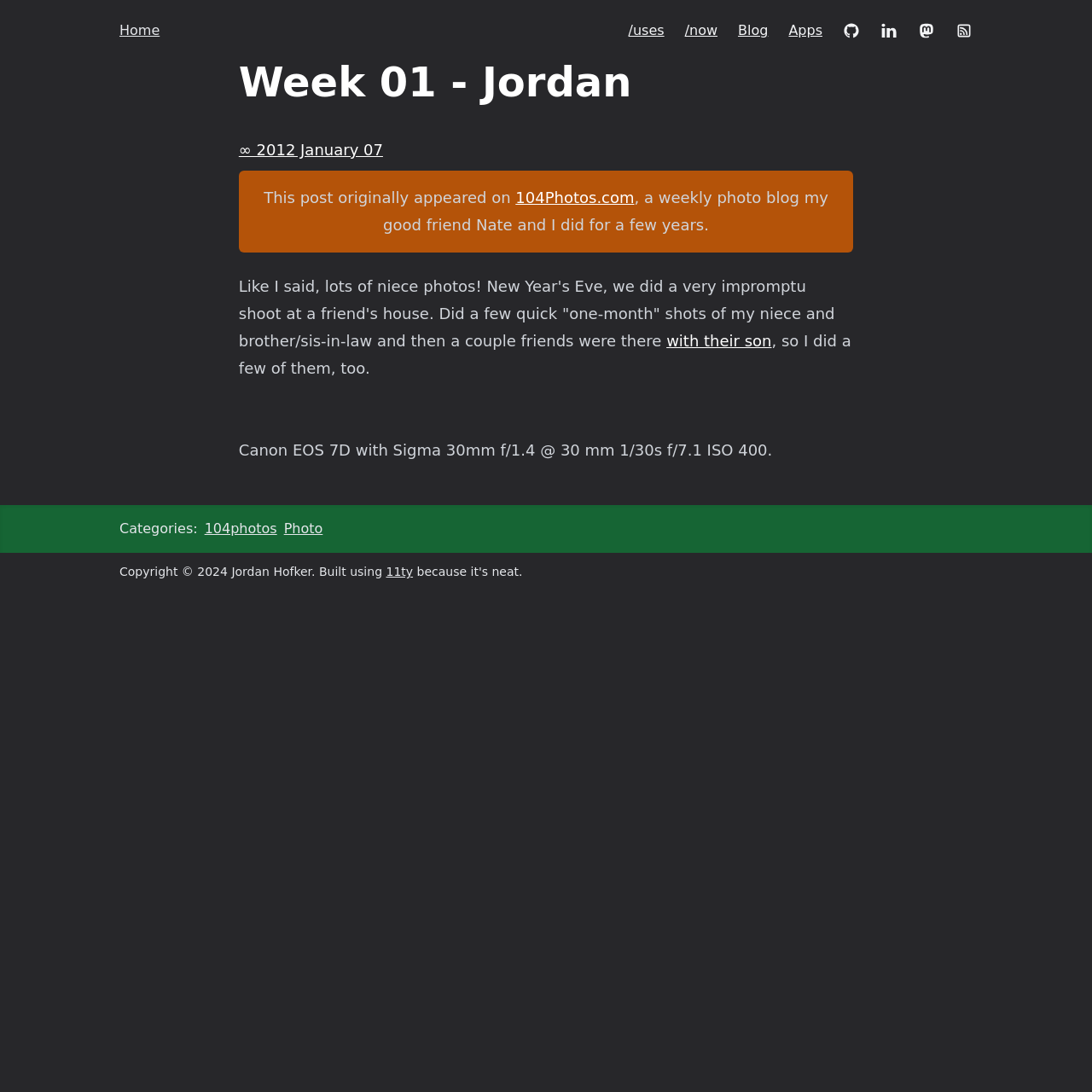Answer the question below using just one word or a short phrase: 
What is the copyright year?

2024